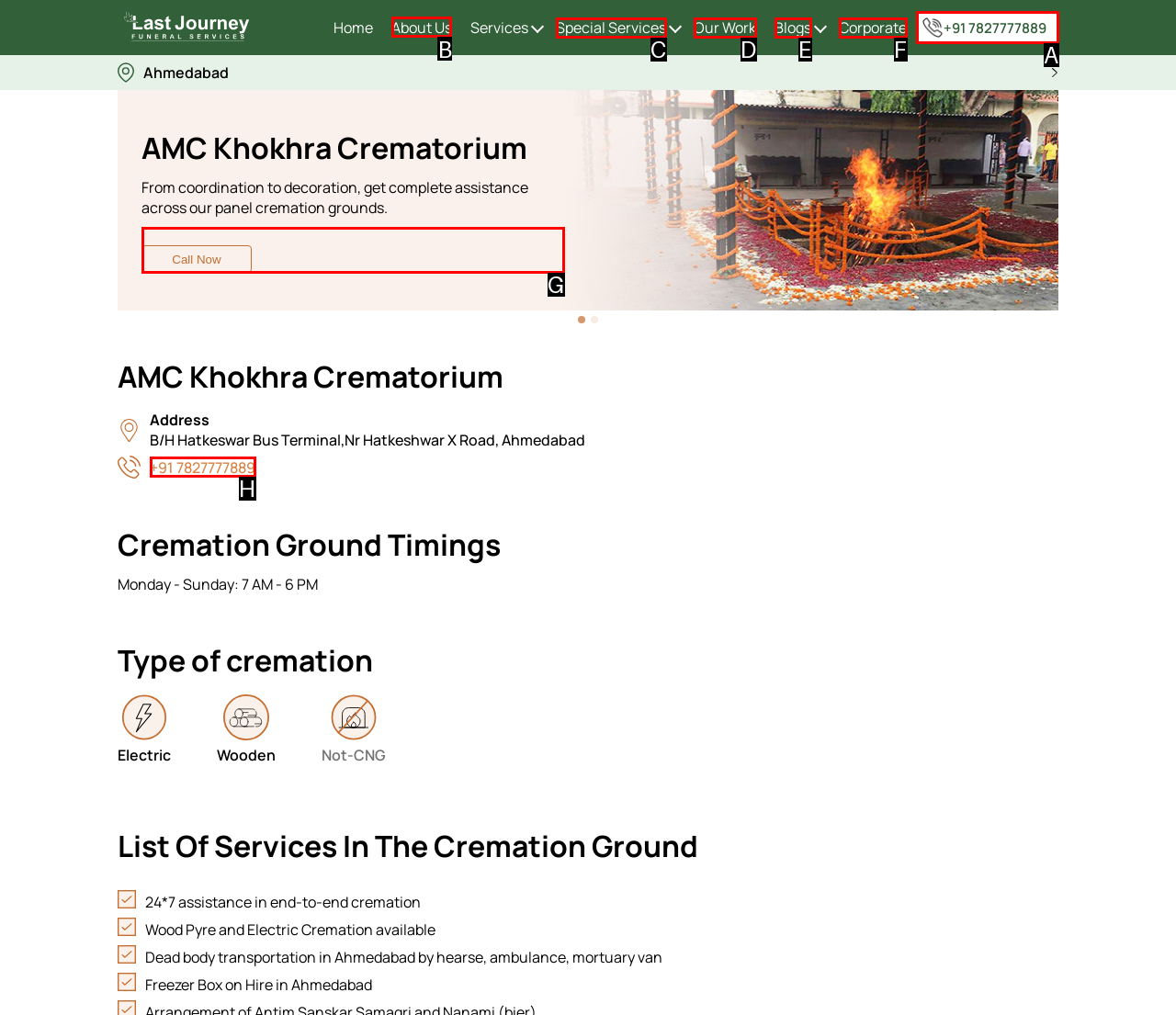For the instruction: Go to About Us, which HTML element should be clicked?
Respond with the letter of the appropriate option from the choices given.

B